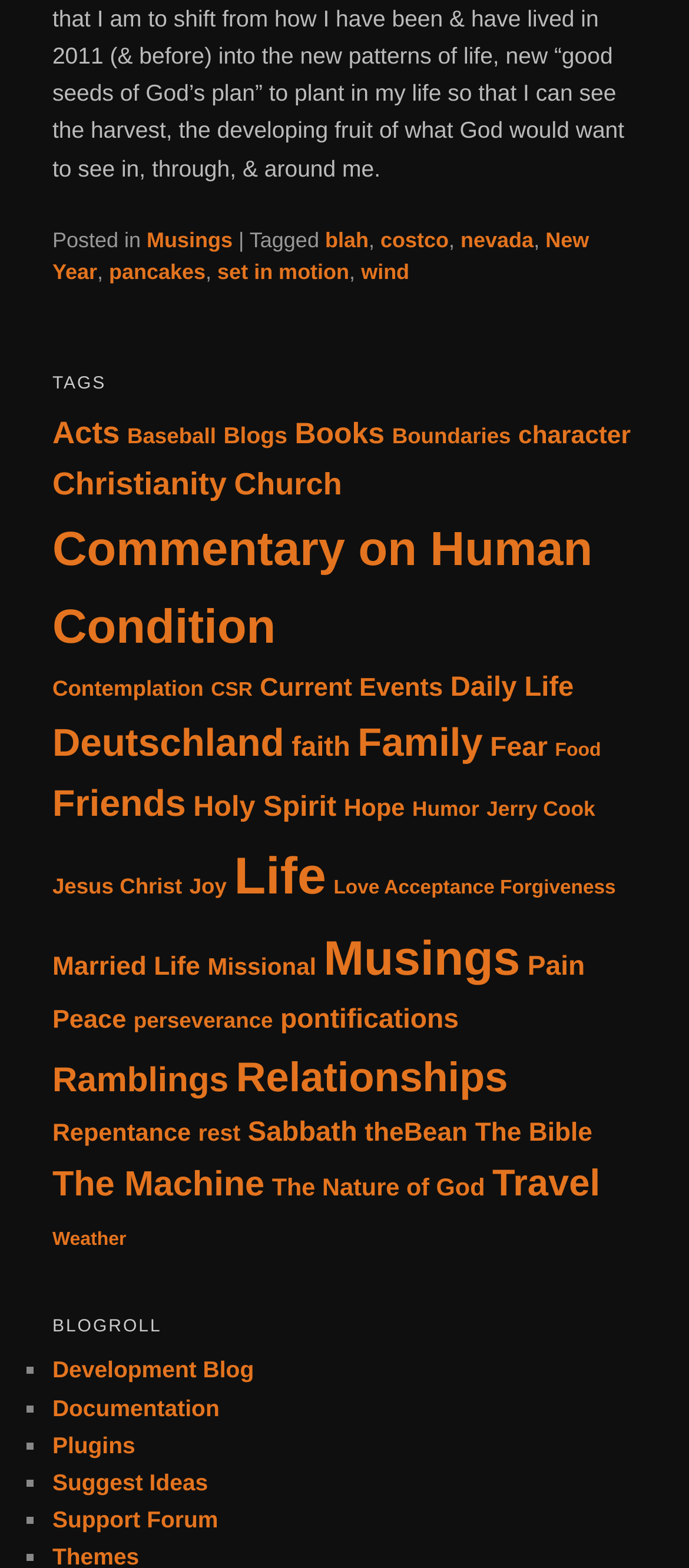What is the purpose of the section with the heading 'BLOGROLL'?
Provide a concise answer using a single word or phrase based on the image.

List of blogs